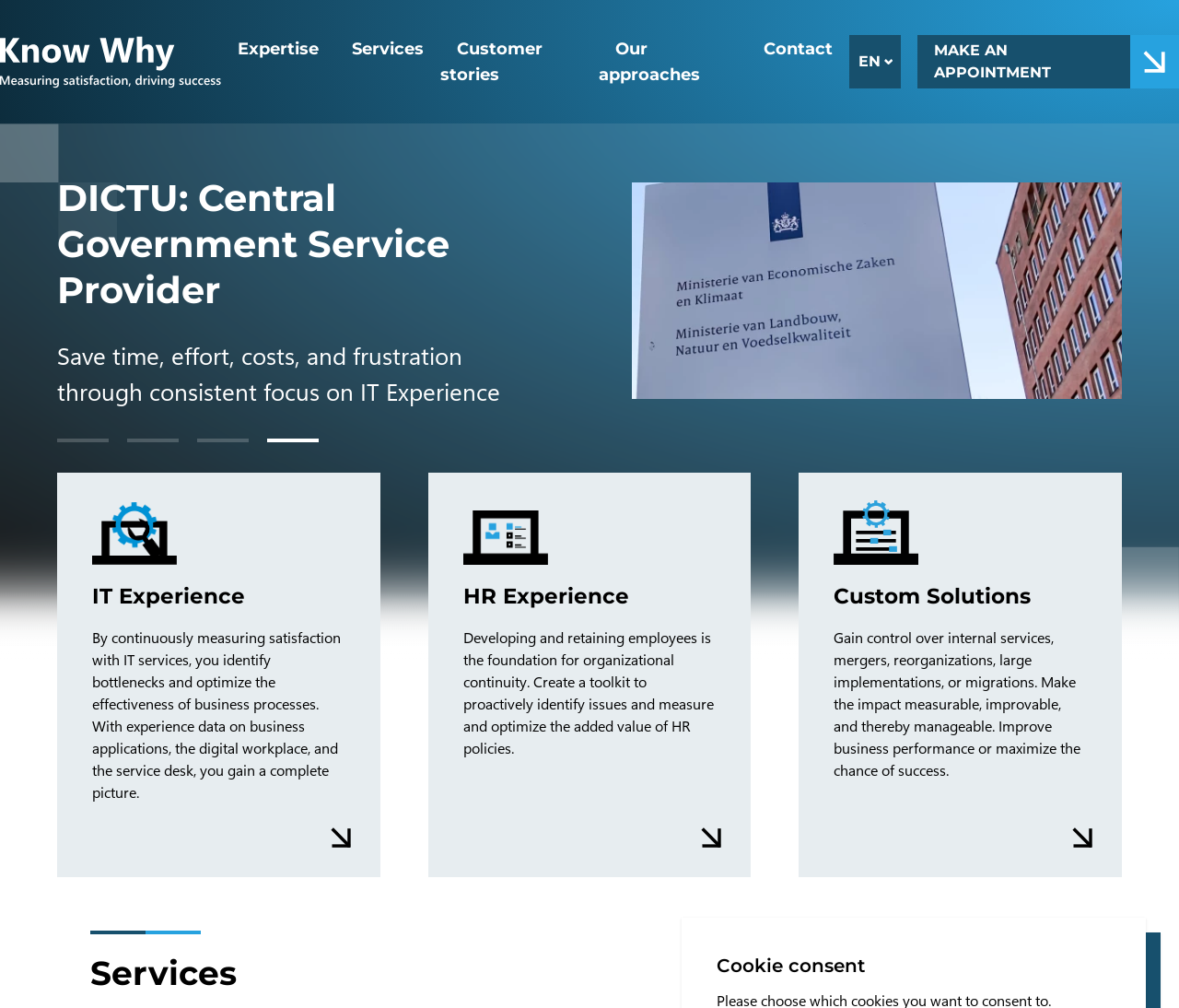Given the description of a UI element: "aria-label="Go to slide #3"", identify the bounding box coordinates of the matching element in the webpage screenshot.

[0.167, 0.414, 0.211, 0.46]